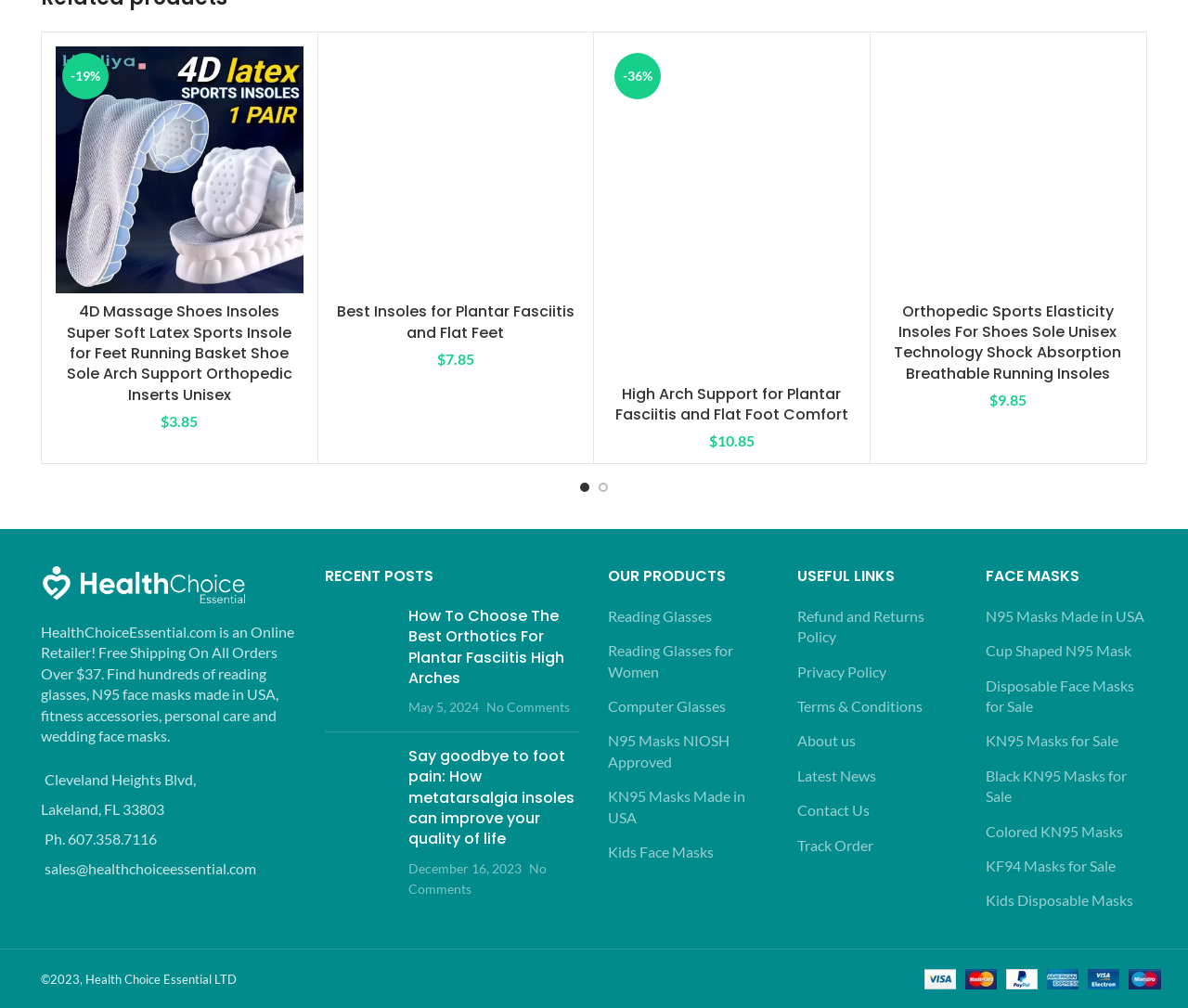Locate the bounding box coordinates of the element you need to click to accomplish the task described by this instruction: "Read recent post about How To Choose The Best Orthotics For Plantar Fasciitis High Arches".

[0.343, 0.6, 0.475, 0.683]